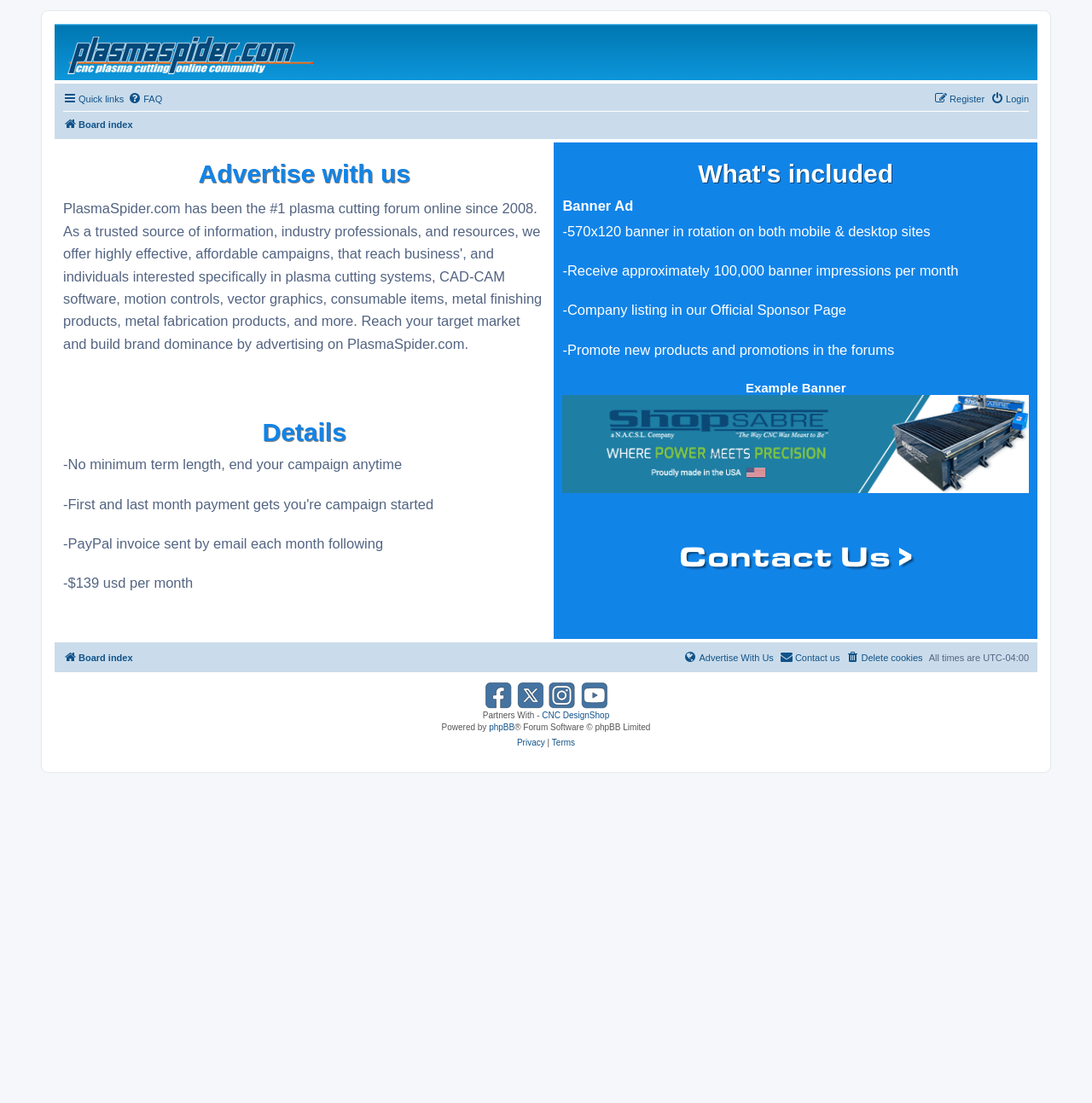Could you indicate the bounding box coordinates of the region to click in order to complete this instruction: "Click Contact Us".

[0.583, 0.47, 0.874, 0.564]